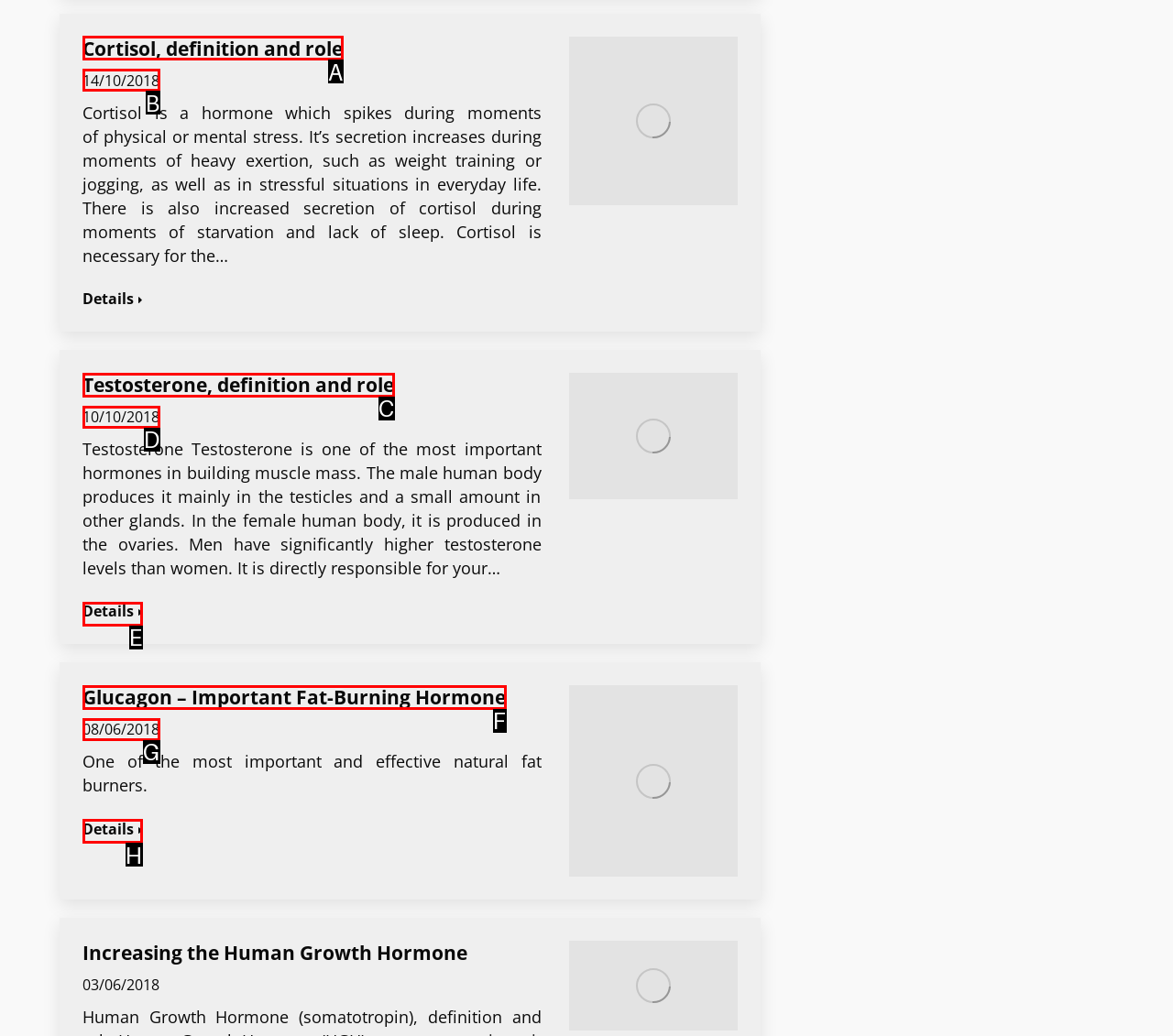Find the option that best fits the description: Testosterone, definition and role. Answer with the letter of the option.

C